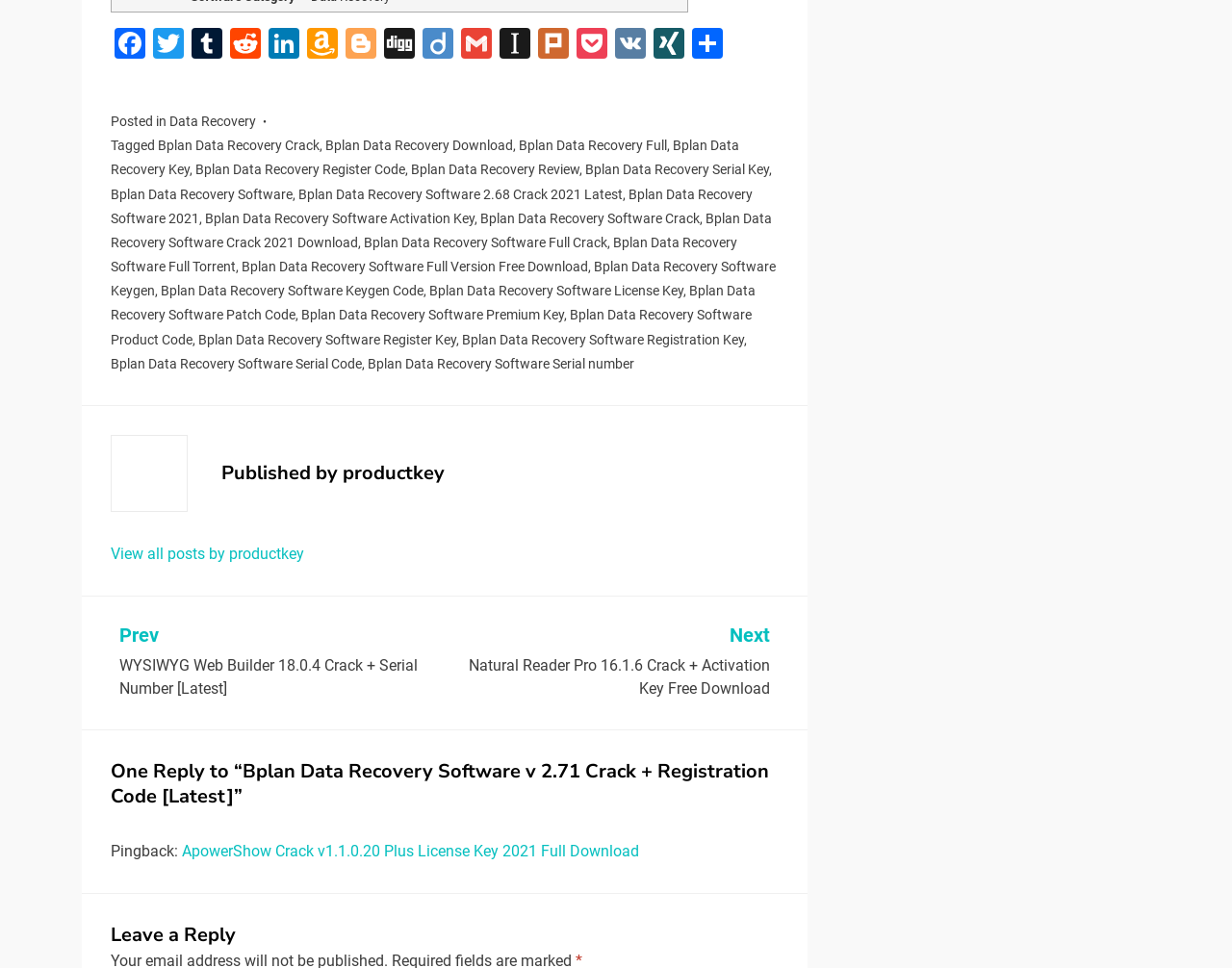Please specify the bounding box coordinates of the element that should be clicked to execute the given instruction: 'Go to previous post'. Ensure the coordinates are four float numbers between 0 and 1, expressed as [left, top, right, bottom].

[0.097, 0.646, 0.357, 0.724]